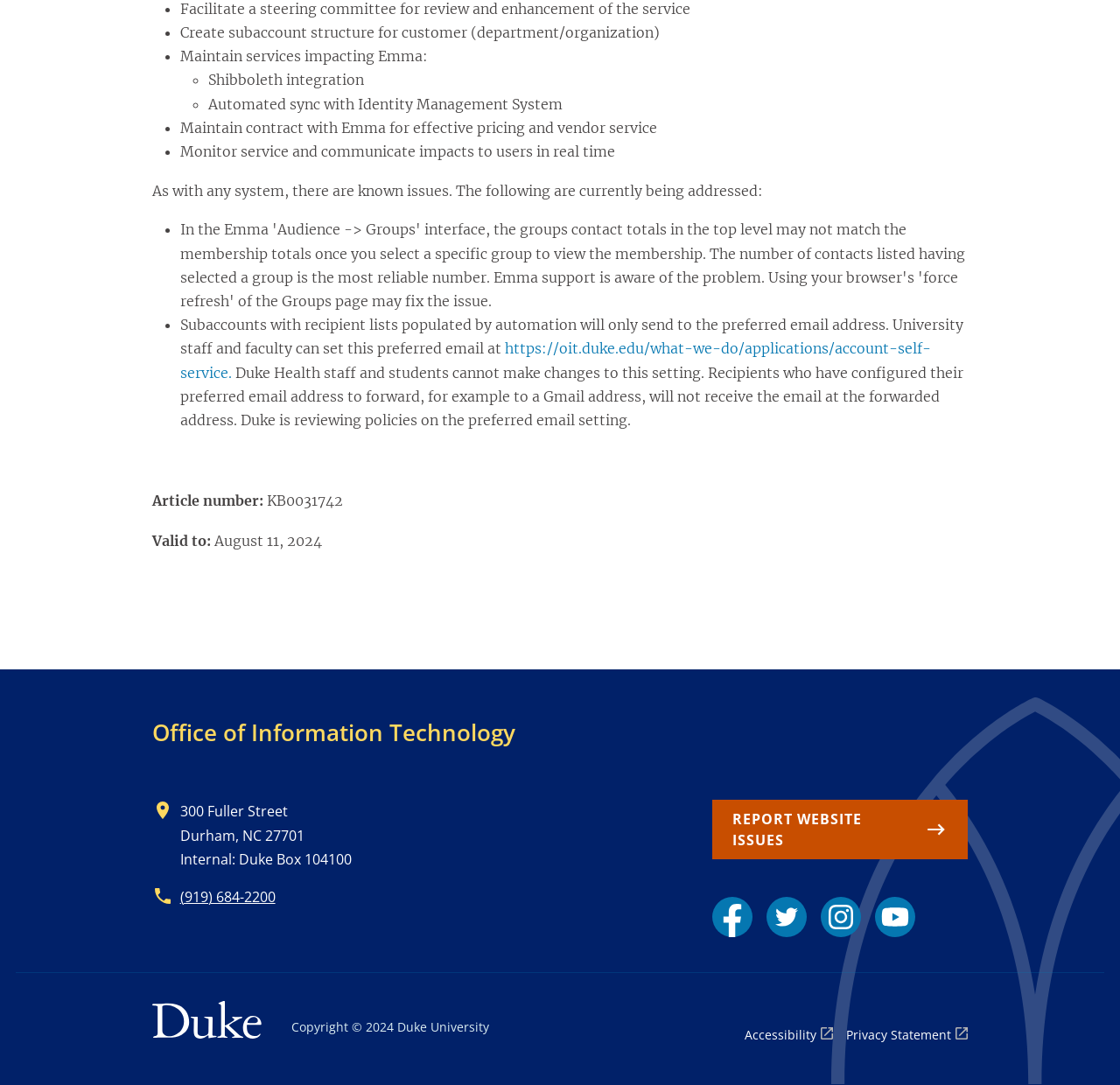Identify the bounding box coordinates for the UI element described by the following text: "Report Website Issues". Provide the coordinates as four float numbers between 0 and 1, in the format [left, top, right, bottom].

[0.636, 0.737, 0.864, 0.792]